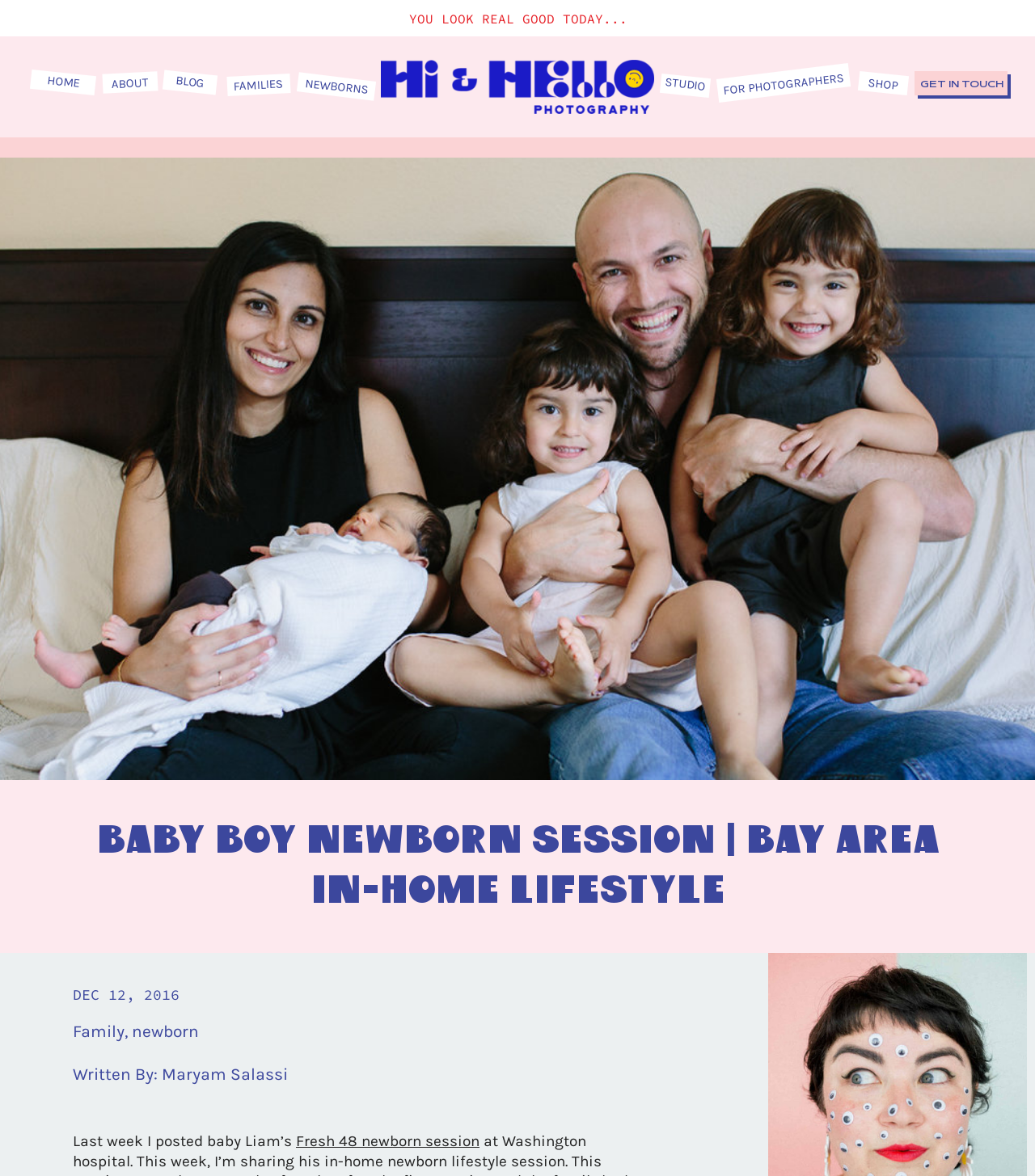Identify the bounding box coordinates necessary to click and complete the given instruction: "contact the photographer".

[0.884, 0.066, 0.974, 0.079]